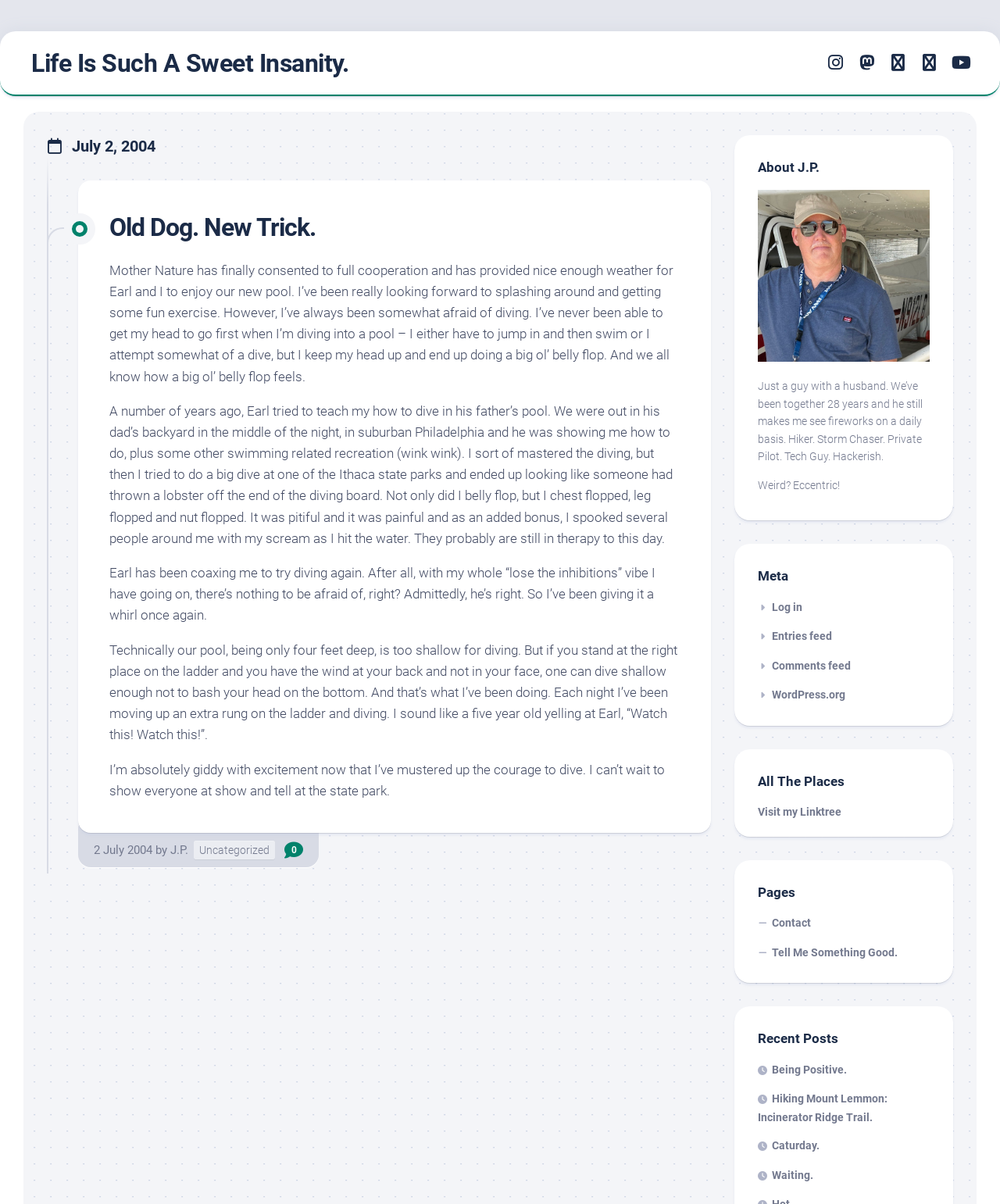Give a full account of the webpage's elements and their arrangement.

This webpage is a personal blog with a title "Life Is Such A Sweet Insanity" and a subtitle "2 July 2004". At the top, there are several social media links, including Facebook, Twitter, and Instagram, aligned horizontally. Below the title, there is a heading that reads "July 2, 2004" followed by an article section.

The article section is divided into several paragraphs, each describing the author's experience with diving. The text is written in a casual and humorous tone, with the author sharing their fears and attempts to overcome them. The paragraphs are separated by a small gap, making it easy to read.

To the right of the article section, there is a sidebar with several headings, including "About J.P.", "Meta", "All The Places", "Pages", and "Recent Posts". Under each heading, there are links to related pages or posts. The "About J.P." section provides a brief bio of the author, while the "Meta" section has links to log in, entries feed, comments feed, and WordPress.org. The "All The Places" section has a link to the author's Linktree, and the "Pages" section has links to contact and tell me something good pages. The "Recent Posts" section lists several recent blog posts with titles and links.

At the bottom of the page, there is a footer section with a copyright notice and a link to the WordPress.org website. Overall, the webpage has a clean and simple design, with a focus on the author's blog posts and personal information.